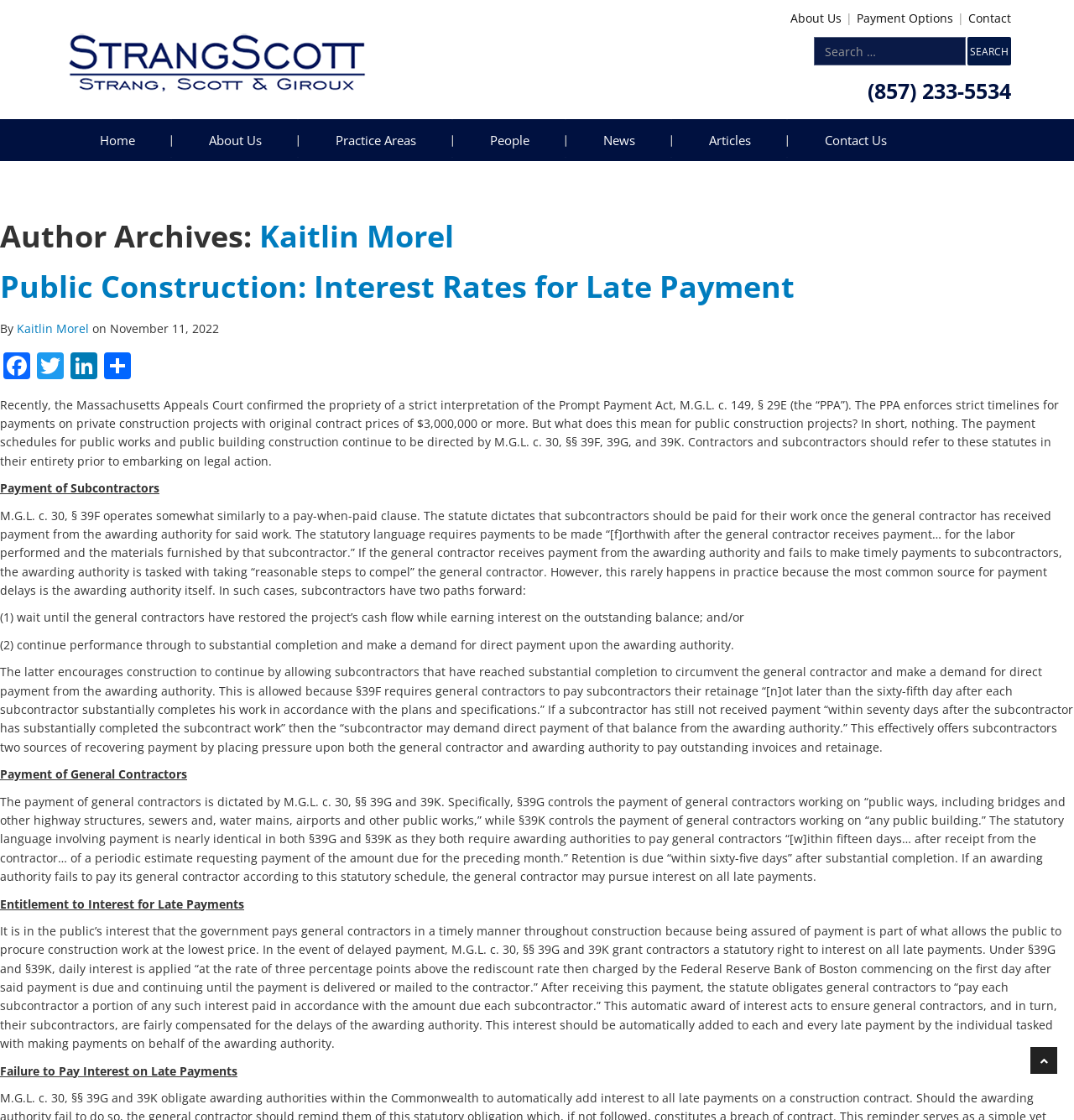Bounding box coordinates are specified in the format (top-left x, top-left y, bottom-right x, bottom-right y). All values are floating point numbers bounded between 0 and 1. Please provide the bounding box coordinate of the region this sentence describes: COVID-19

None